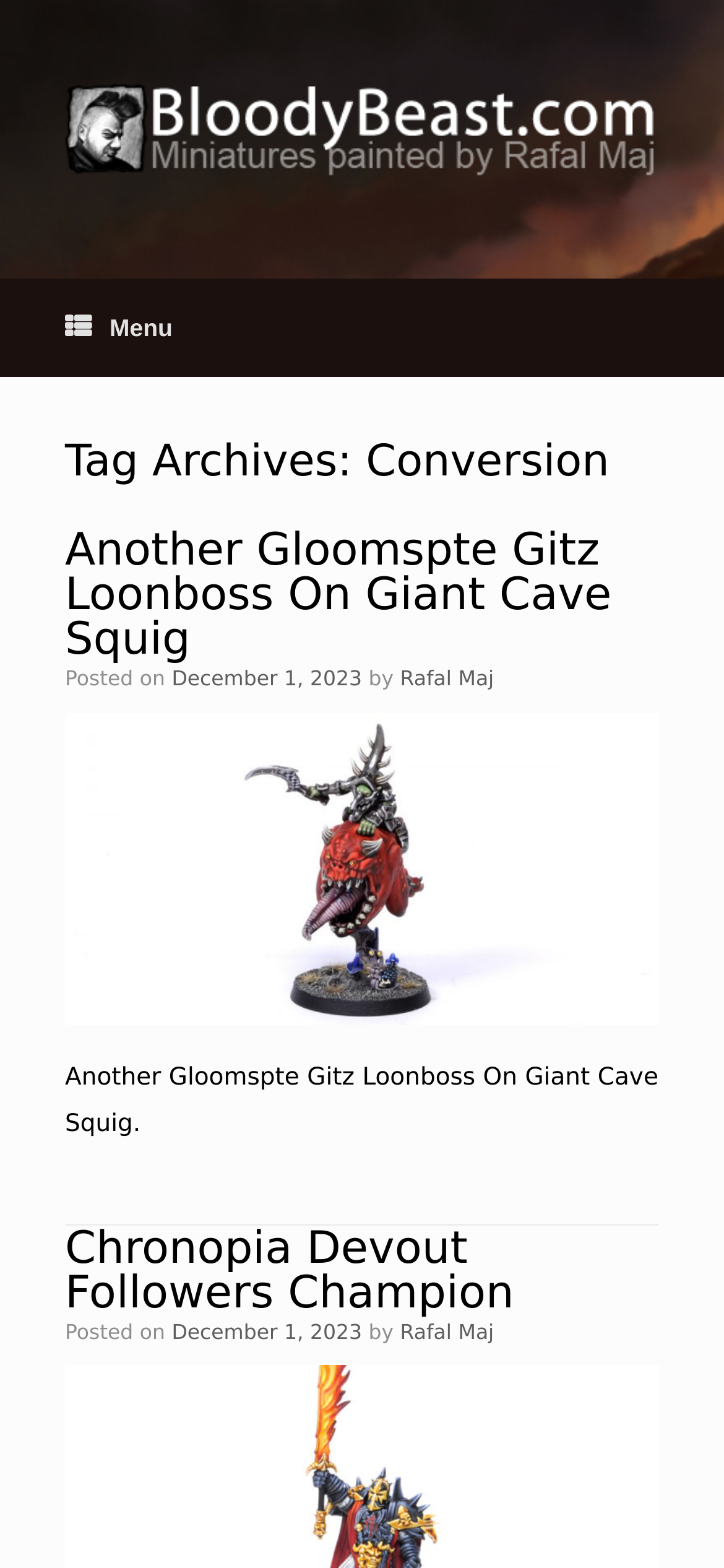When was the first article posted?
Refer to the image and provide a detailed answer to the question.

I looked at the first article element and found the link element containing the posted date, which is 'December 1, 2023'.